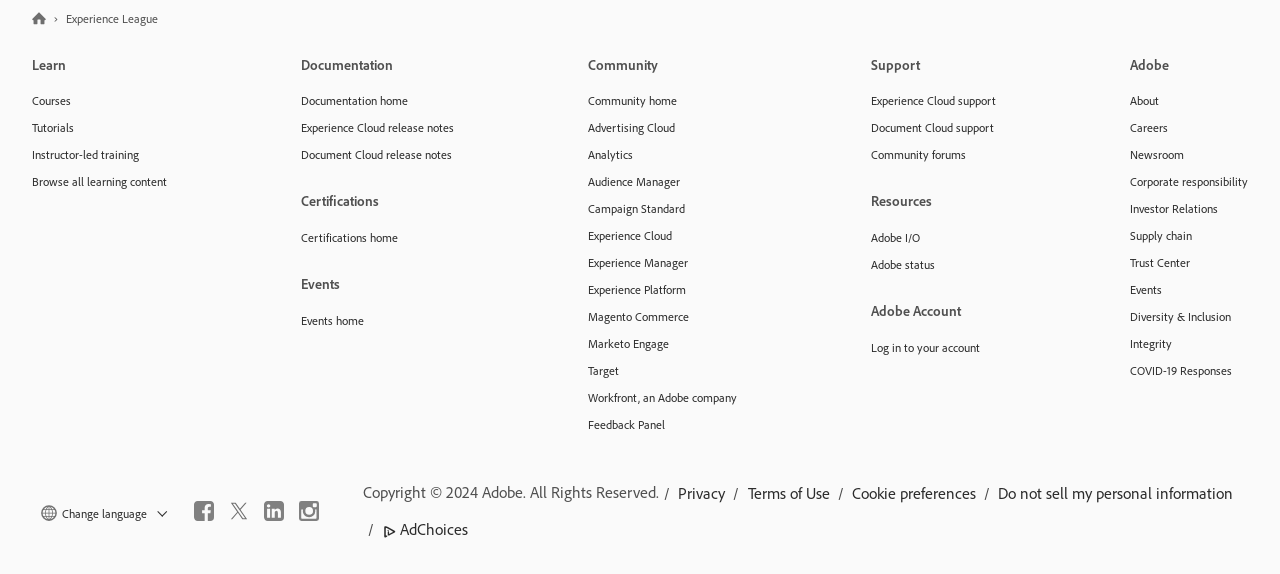Please answer the following question using a single word or phrase: 
What type of content is available under 'Documentation'?

Release notes